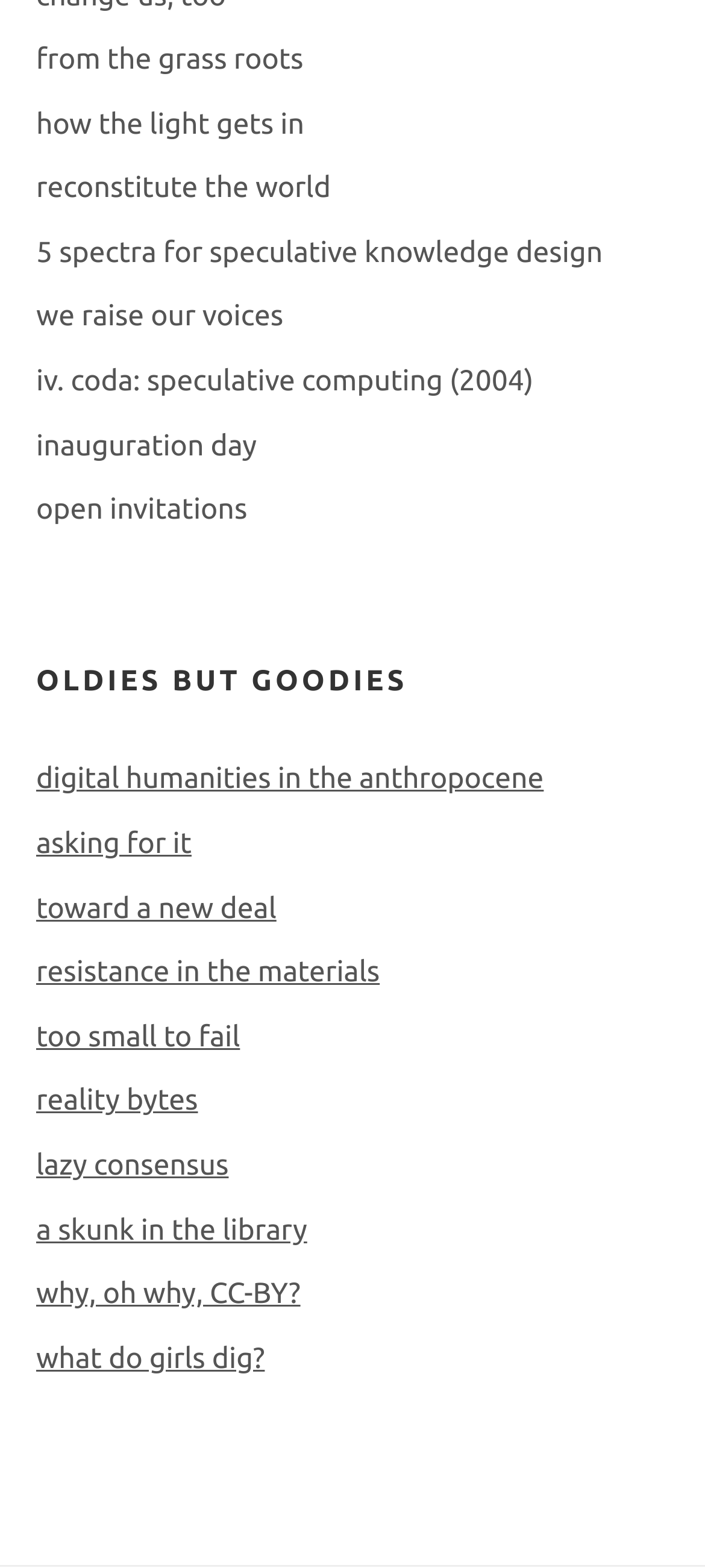Find the bounding box coordinates for the element that must be clicked to complete the instruction: "click on 'from the grass roots'". The coordinates should be four float numbers between 0 and 1, indicated as [left, top, right, bottom].

[0.051, 0.028, 0.43, 0.049]